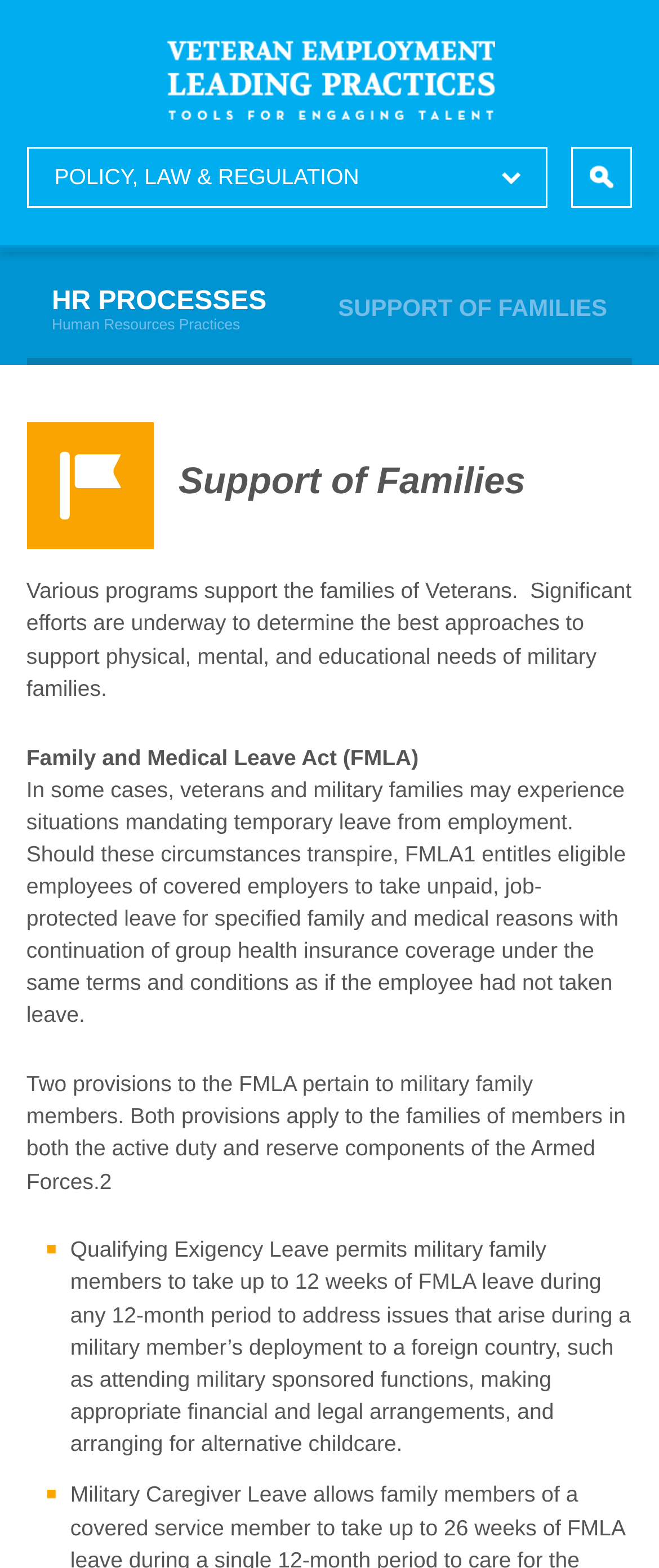What is the main topic of this webpage?
Based on the image, answer the question with a single word or brief phrase.

Support of Families